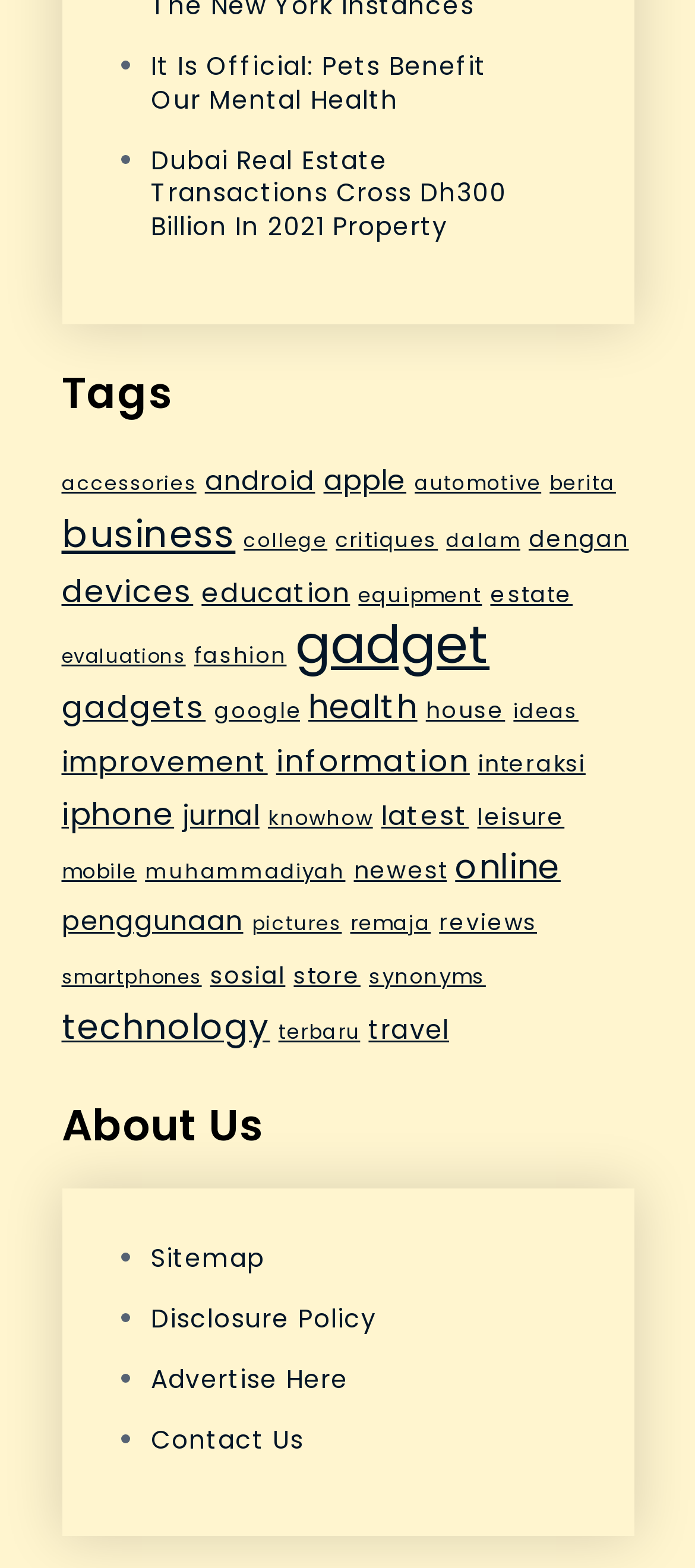Can you find the bounding box coordinates for the element that needs to be clicked to execute this instruction: "Write a response in the text box"? The coordinates should be given as four float numbers between 0 and 1, i.e., [left, top, right, bottom].

None